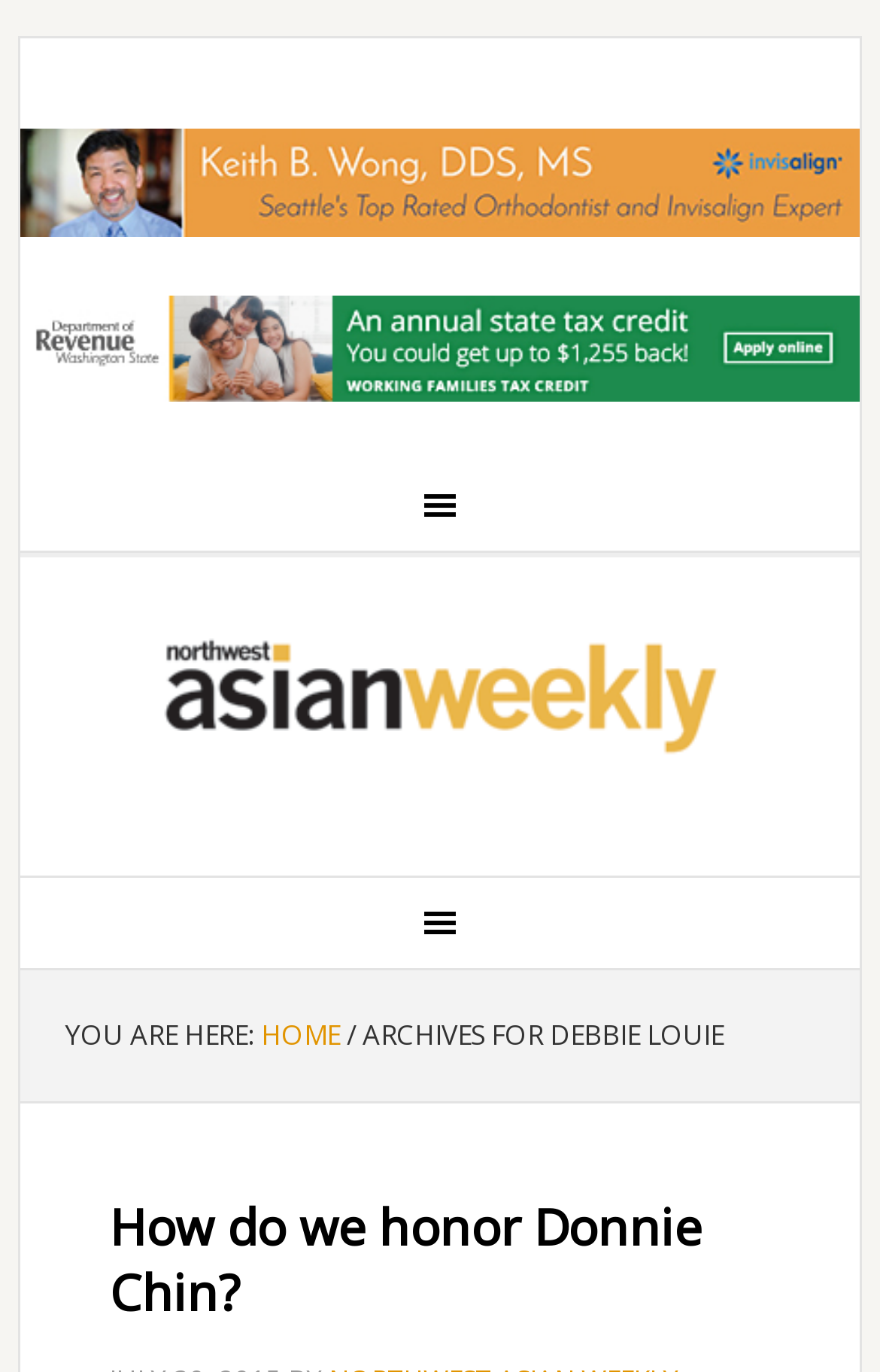Provide the bounding box coordinates of the HTML element described by the text: "Northwest Asian Weekly".

[0.023, 0.44, 0.977, 0.58]